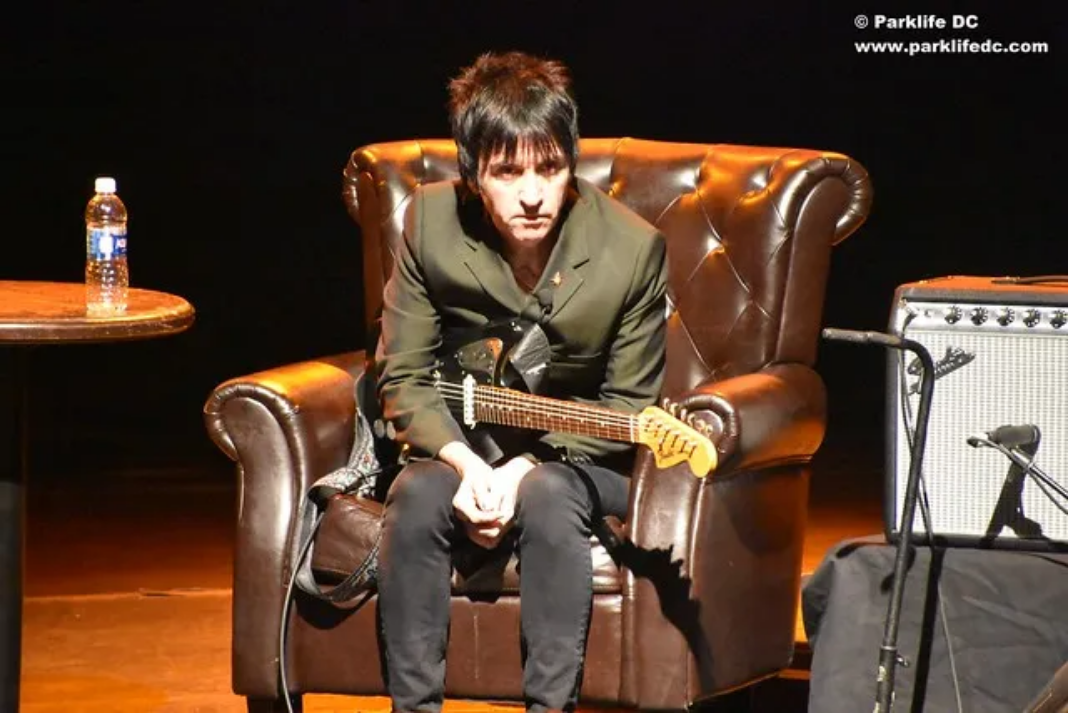Provide a brief response to the question below using a single word or phrase: 
What is on the small round table?

A bottle of water